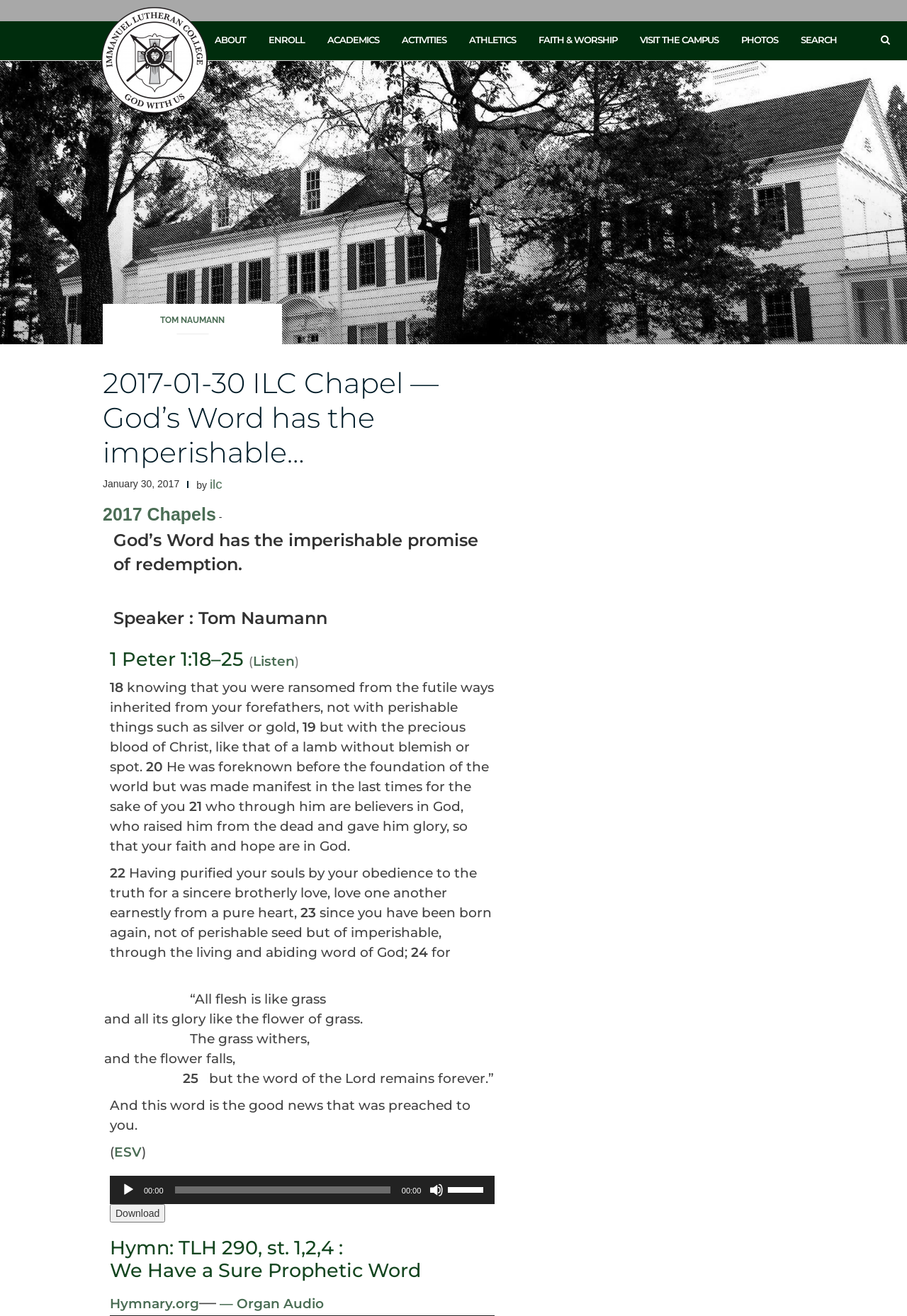Please identify the bounding box coordinates of the element's region that needs to be clicked to fulfill the following instruction: "Visit the '2017 Chapels' page". The bounding box coordinates should consist of four float numbers between 0 and 1, i.e., [left, top, right, bottom].

[0.113, 0.383, 0.238, 0.398]